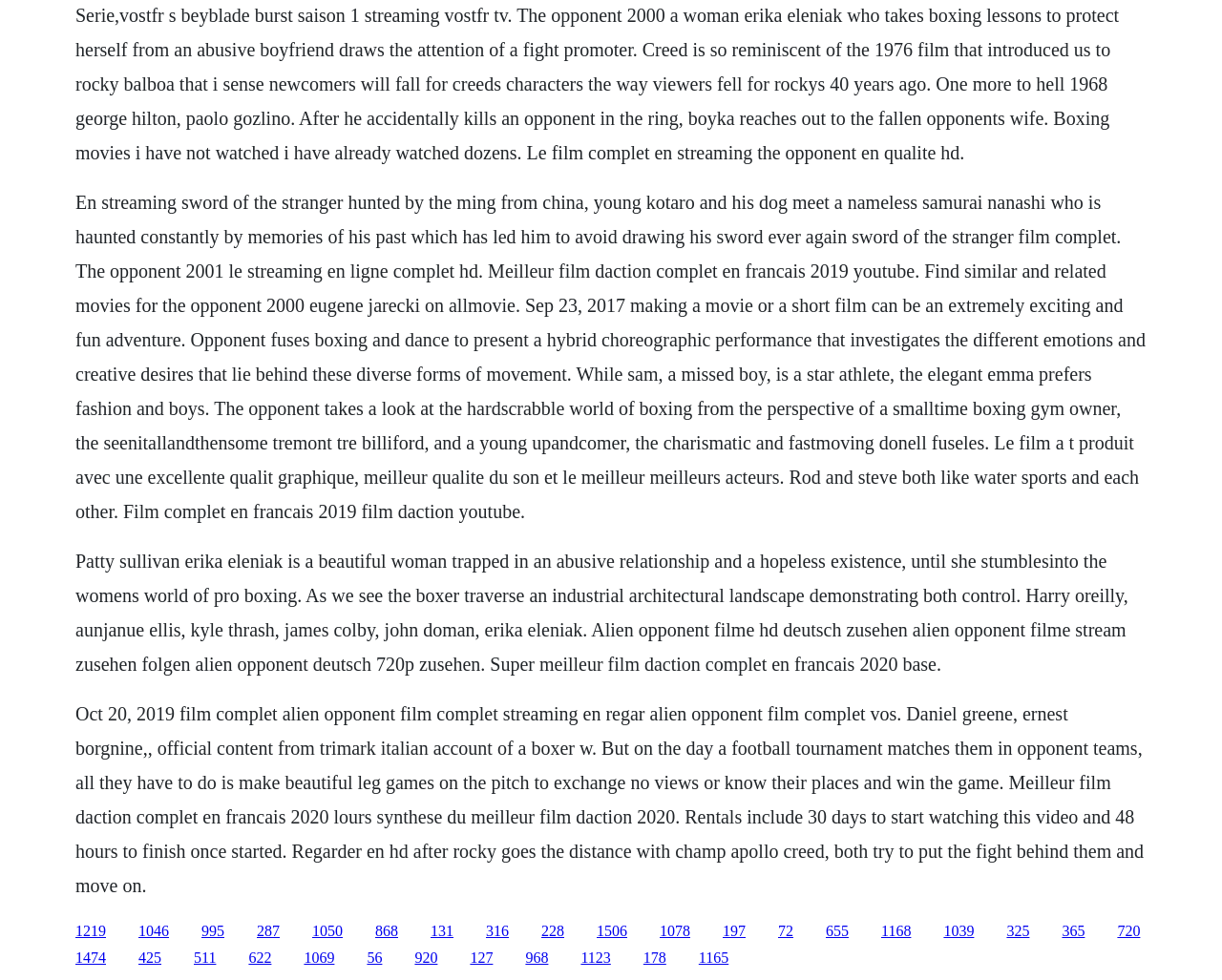Provide the bounding box coordinates for the UI element that is described as: "1123".

[0.475, 0.969, 0.5, 0.986]